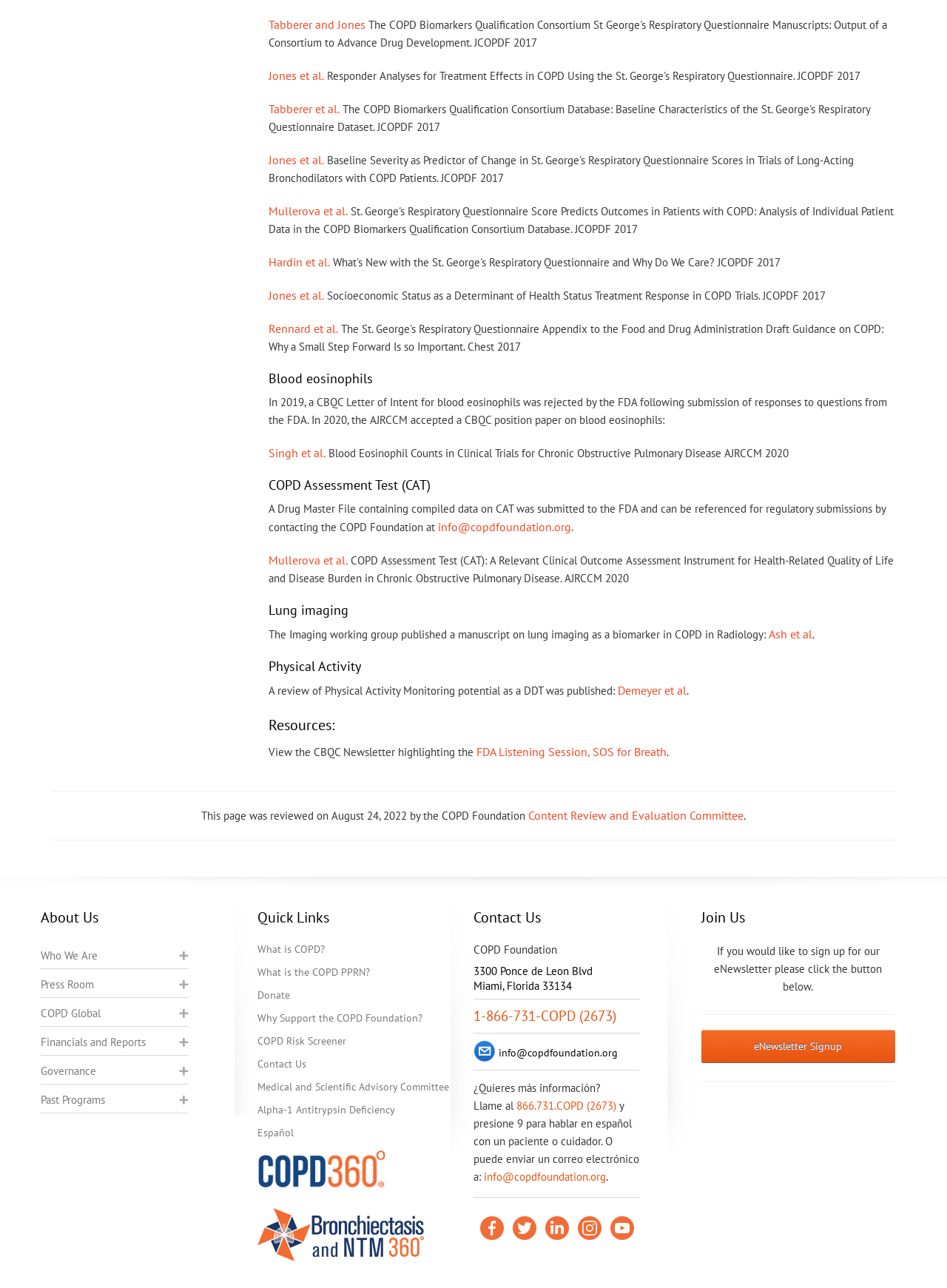Determine the bounding box coordinates for the HTML element mentioned in the following description: "Medical and Scientific Advisory Committee". The coordinates should be a list of four floats ranging from 0 to 1, represented as [left, top, right, bottom].

[0.271, 0.839, 0.5, 0.85]